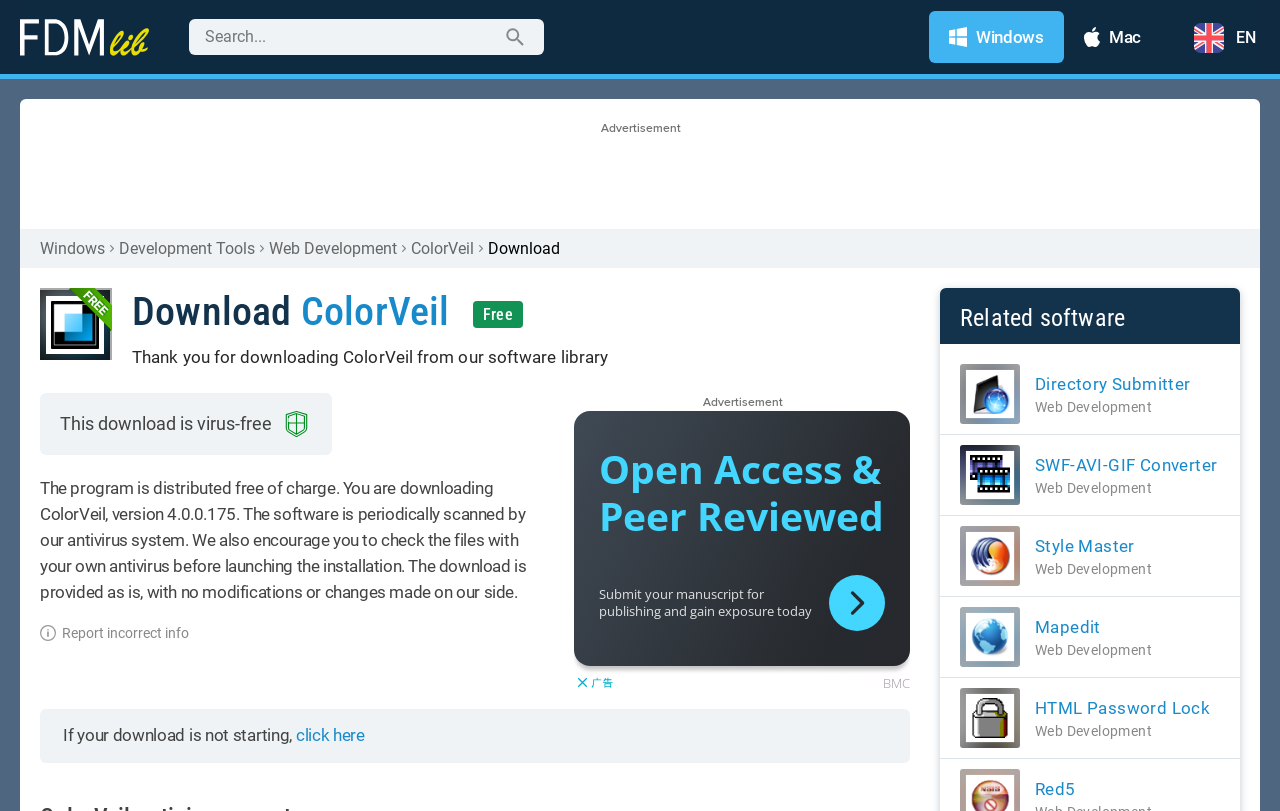Can you provide the bounding box coordinates for the element that should be clicked to implement the instruction: "Check related software"?

[0.75, 0.375, 0.879, 0.409]